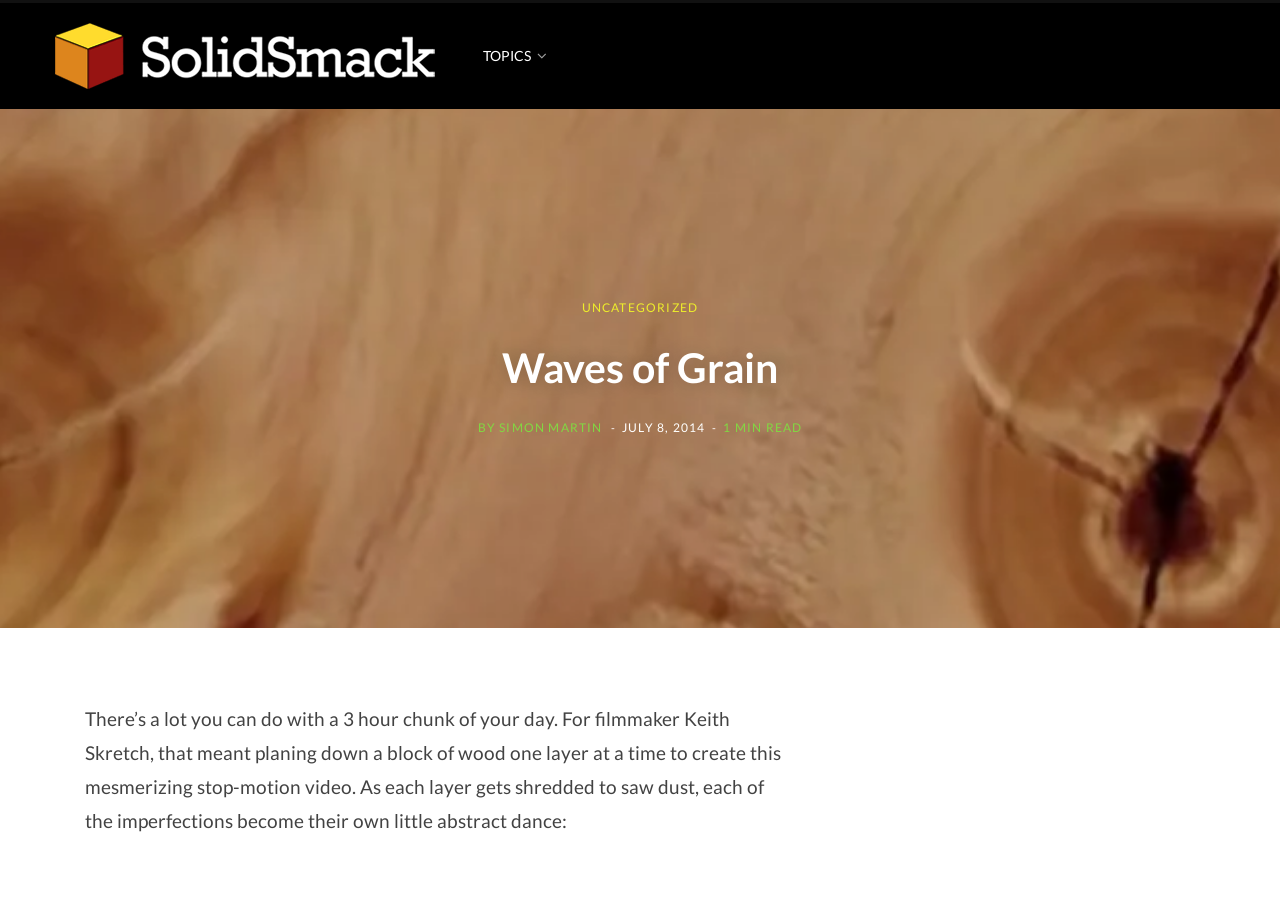Generate a thorough caption detailing the webpage content.

The webpage is about a stop-motion video created by filmmaker Keith Skretch. At the top left corner, there is a link to "SolidSmack" accompanied by an image with the same name. Next to it, on the right, is a link to "TOPICS" with an icon. 

Below these links, there is a large featured image that takes up most of the width of the page. Above the image, there is a link to "Enlarge Featured Image". 

On the right side of the page, there is a section with a heading "Waves of Grain" followed by the author's name "SIMON MARTIN" and the date "JULY 8, 2014". Below this section, there is a text indicating the read time, "1 MIN READ". 

The main content of the page is a paragraph of text that describes the stop-motion video, which is about planing down a block of wood one layer at a time. The text also mentions the imperfections in the wood becoming an abstract dance. This paragraph is positioned below the featured image. 

At the bottom of the page, there is a complementary section that takes up about a third of the page's width.